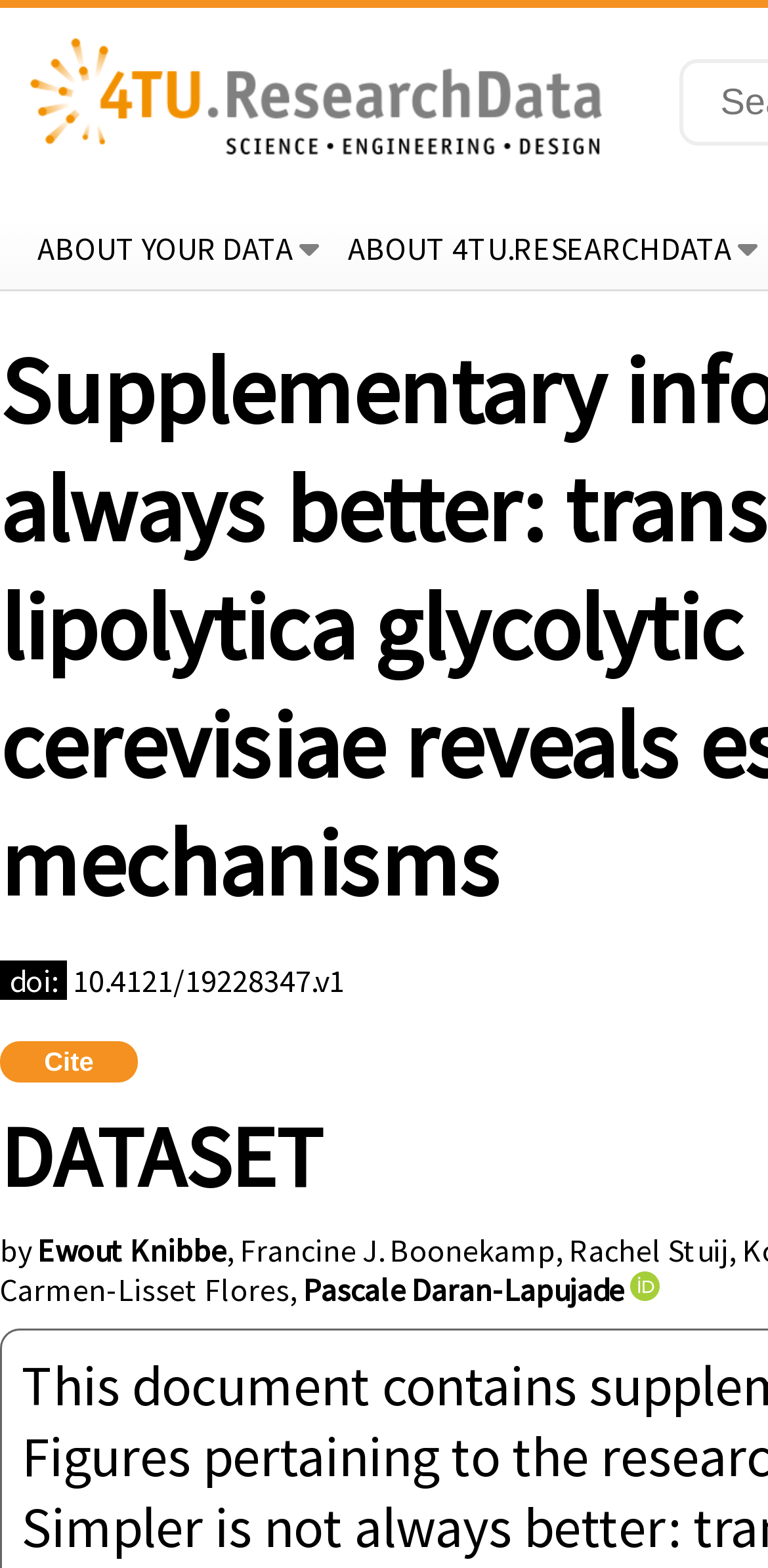Using the provided description name="search" placeholder="Search what you want", find the bounding box coordinates for the UI element. Provide the coordinates in (top-left x, top-left y, bottom-right x, bottom-right y) format, ensuring all values are between 0 and 1.

None